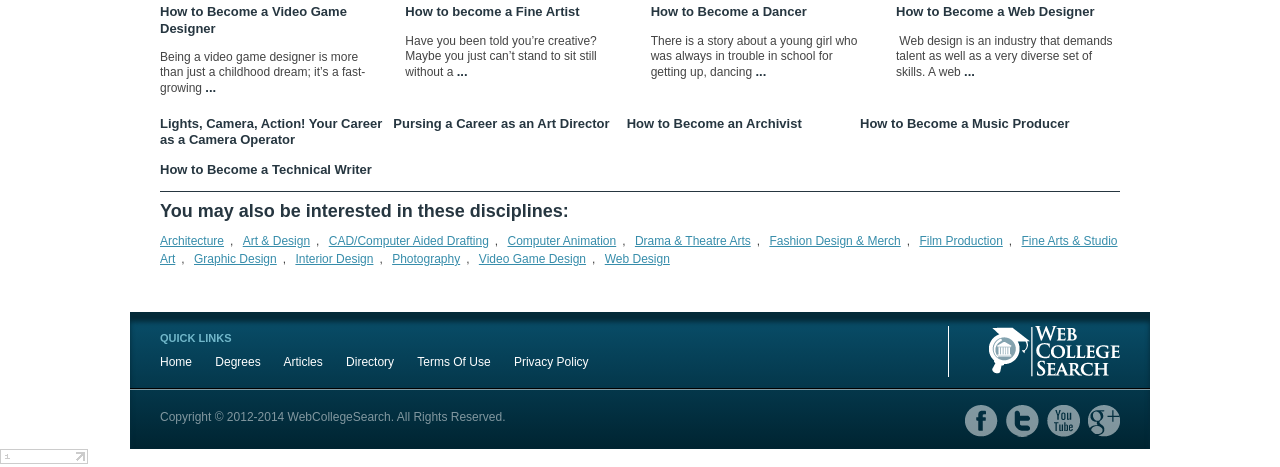What is the first career option mentioned on the webpage?
From the image, provide a succinct answer in one word or a short phrase.

Video Game Designer